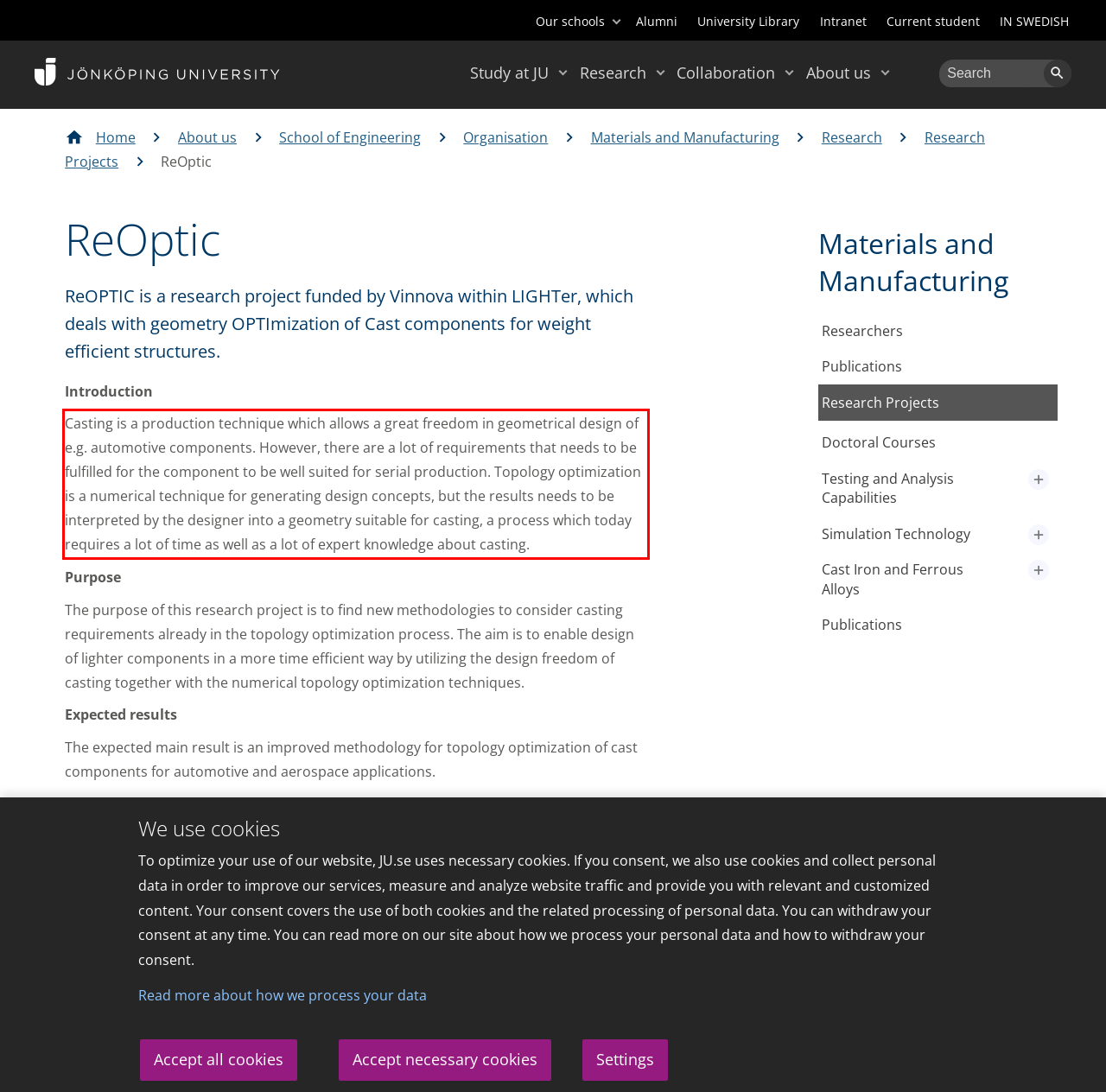Review the webpage screenshot provided, and perform OCR to extract the text from the red bounding box.

Casting is a production technique which allows a great freedom in geometrical design of e.g. automotive components. However, there are a lot of requirements that needs to be fulfilled for the component to be well suited for serial production. Topology optimization is a numerical technique for generating design concepts, but the results needs to be interpreted by the designer into a geometry suitable for casting, a process which today requires a lot of time as well as a lot of expert knowledge about casting.